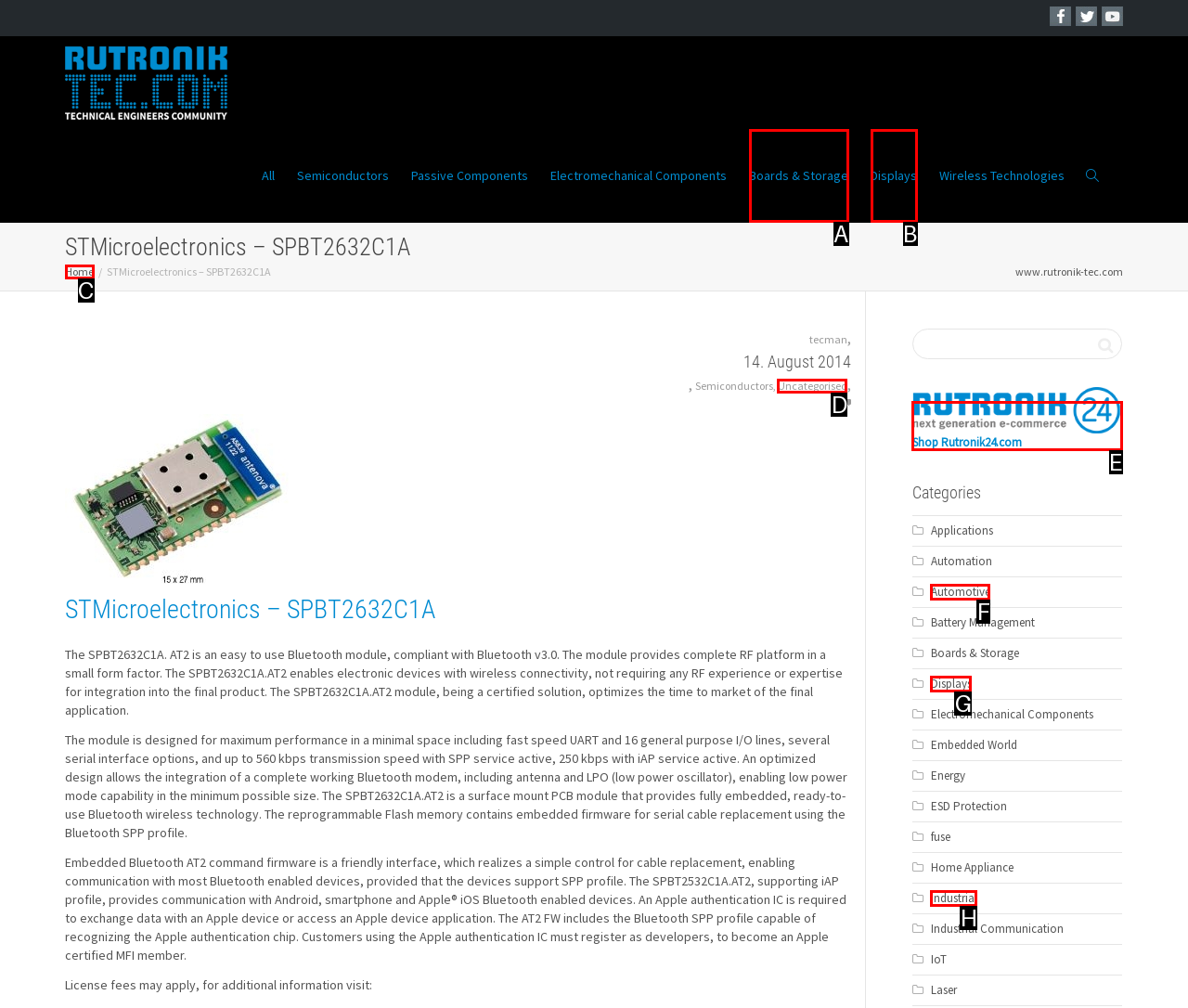Given the description: Industrial, identify the matching option. Answer with the corresponding letter.

H